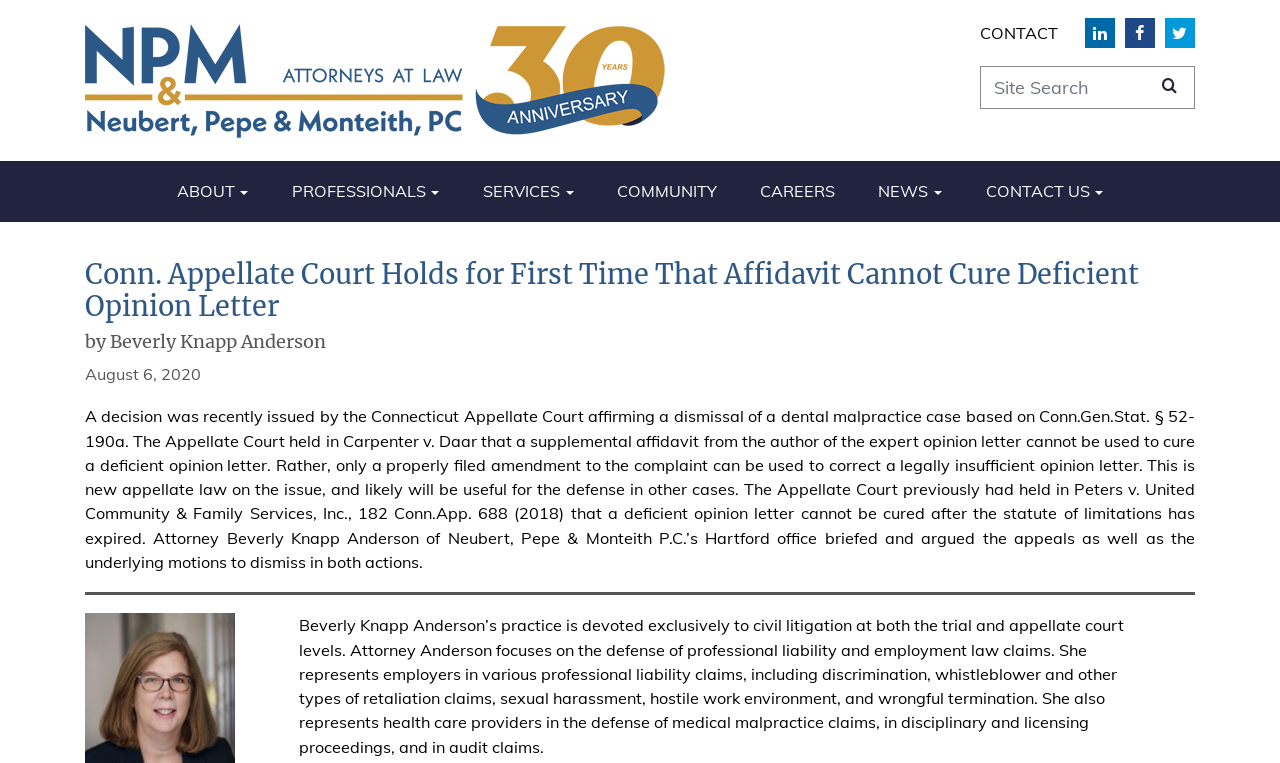Describe in detail what you see on the webpage.

The webpage appears to be a news article or blog post from a law firm, Neubert, Pepe & Monteith, P.C. At the top left, there is a logo of the law firm, accompanied by a link to the firm's homepage. 

On the top right, there are several links to different sections of the website, including "CONTACT", "ABOUT", "PROFESSIONALS", "SERVICES", "COMMUNITY", "CAREERS", "NEWS", and "CONTACT US". 

Below the top navigation bar, there is a heading that reads "Conn. Appellate Court Holds for First Time That Affidavit Cannot Cure Deficient Opinion Letter", followed by a subheading "by Beverly Knapp Anderson". The article's publication date, "August 6, 2020", is displayed below the subheading.

The main content of the article discusses a recent decision by the Connecticut Appellate Court regarding dental malpractice cases. The article summarizes the court's ruling and its implications for future cases. 

At the bottom of the article, there is a separator line, followed by a brief bio of Attorney Beverly Knapp Anderson, describing her practice areas and expertise.